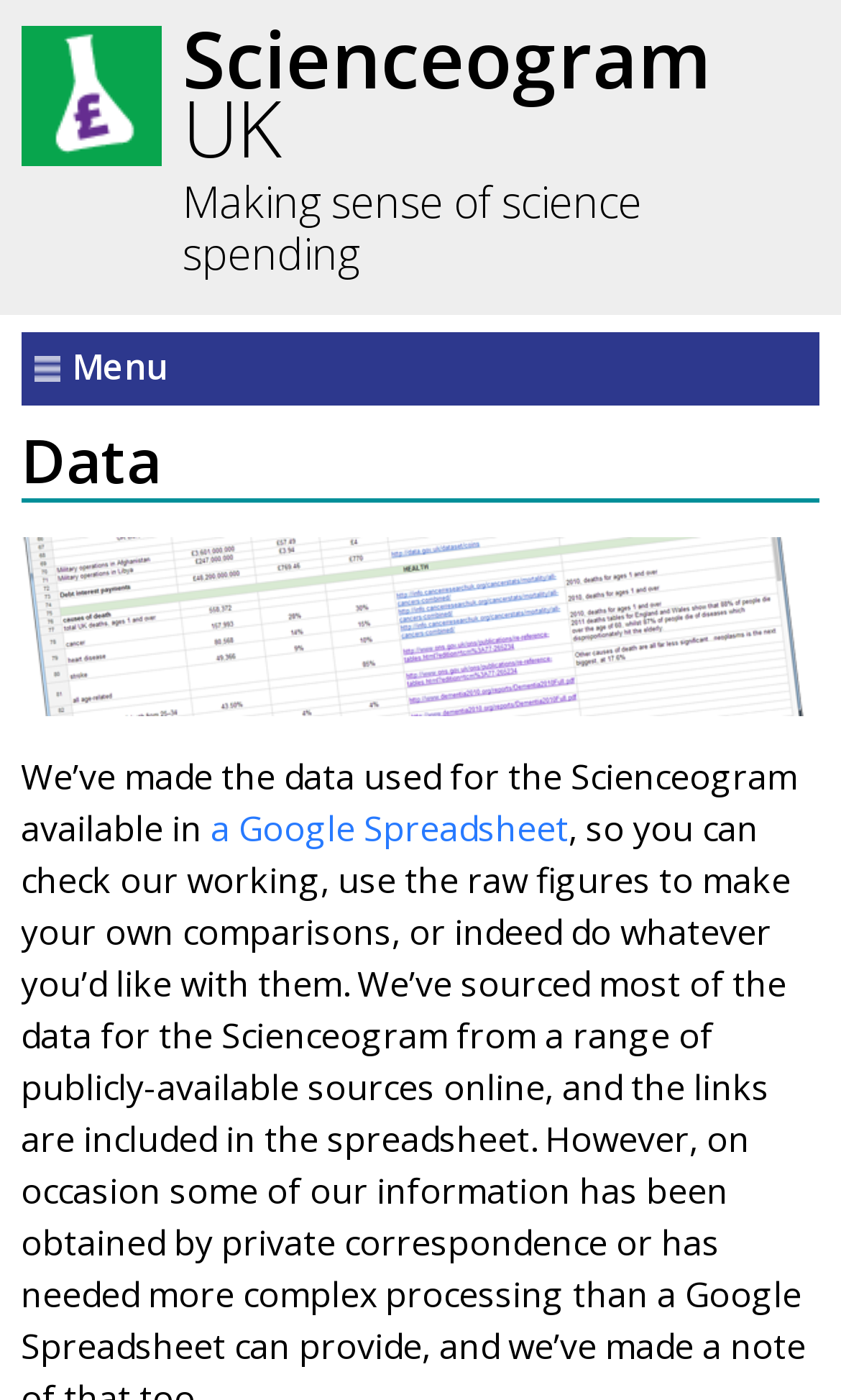What is the name of the project?
Look at the image and answer with only one word or phrase.

Scienceogram UK